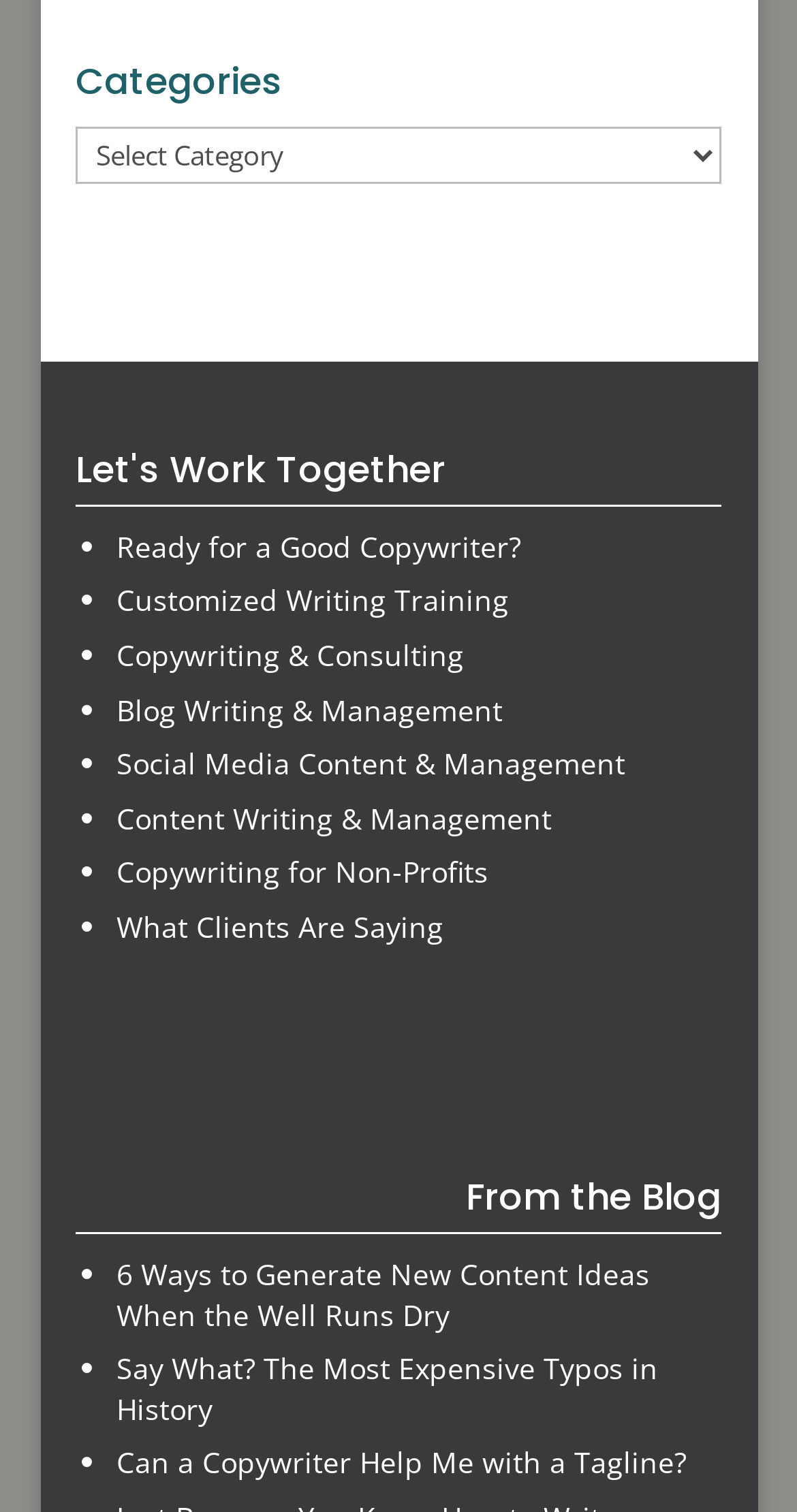Identify the bounding box coordinates of the element that should be clicked to fulfill this task: "Select a category". The coordinates should be provided as four float numbers between 0 and 1, i.e., [left, top, right, bottom].

[0.095, 0.084, 0.905, 0.122]